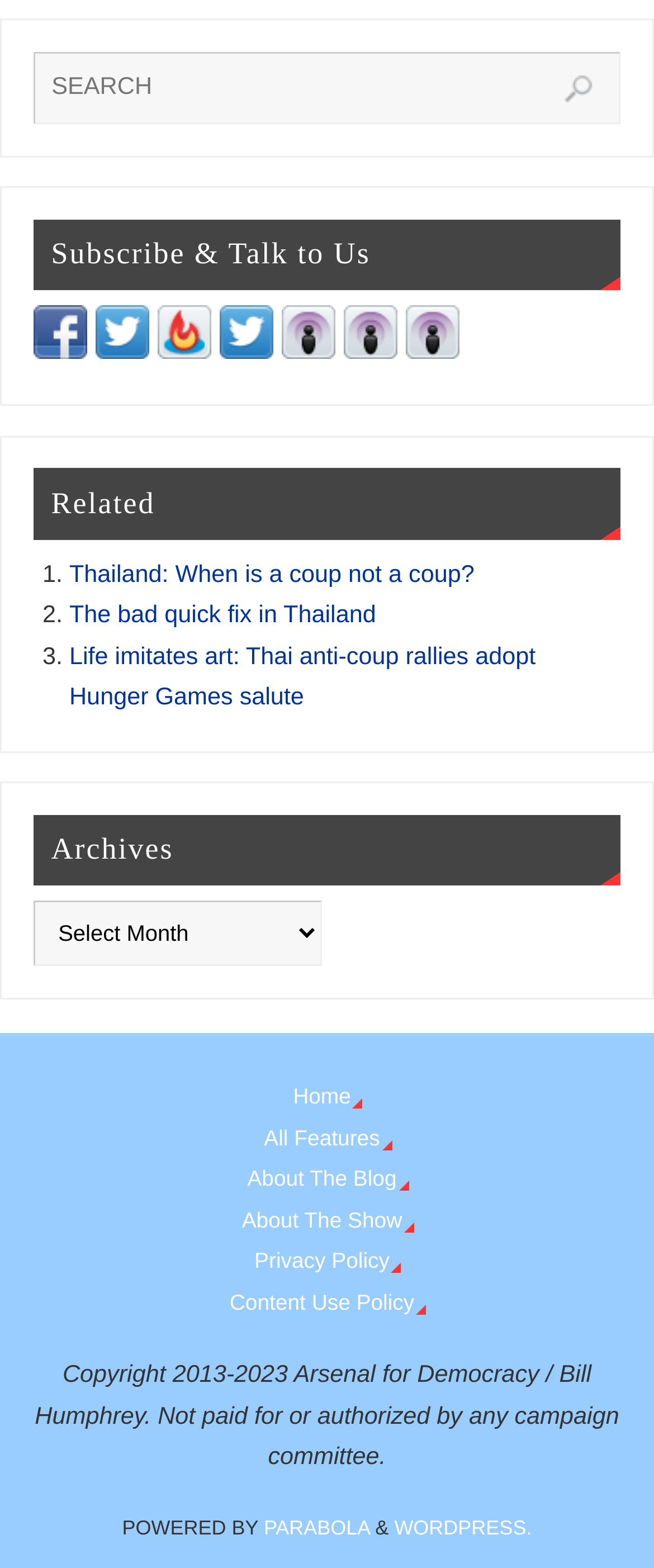Can you determine the bounding box coordinates of the area that needs to be clicked to fulfill the following instruction: "read the first related article"?

[0.106, 0.358, 0.725, 0.375]